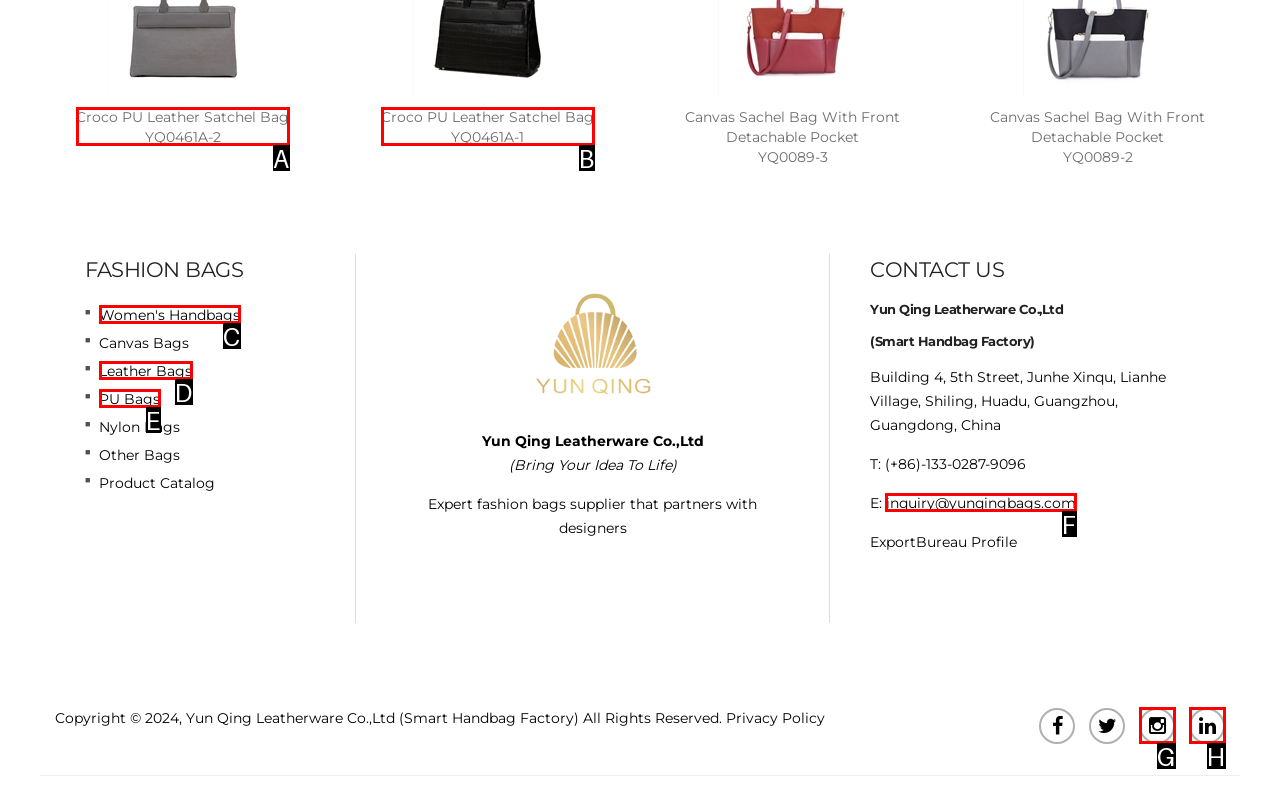For the task: Send an email to 'inquiry@yunqingbags.com', tell me the letter of the option you should click. Answer with the letter alone.

F